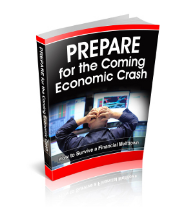What is the individual in the illustration doing?
Look at the image and respond with a one-word or short phrase answer.

Holding their head